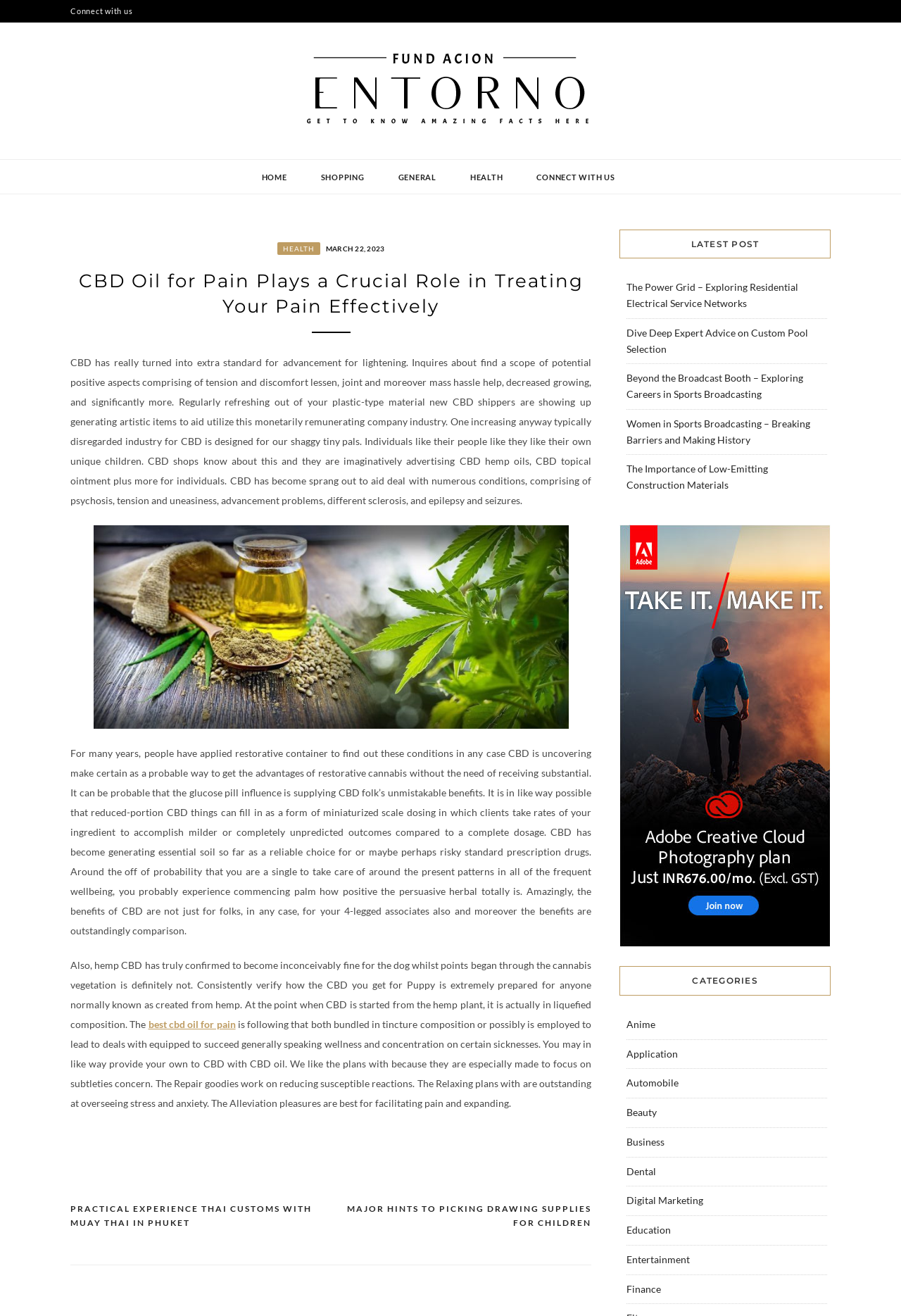Please specify the bounding box coordinates of the element that should be clicked to execute the given instruction: 'Log in to the website'. Ensure the coordinates are four float numbers between 0 and 1, expressed as [left, top, right, bottom].

None